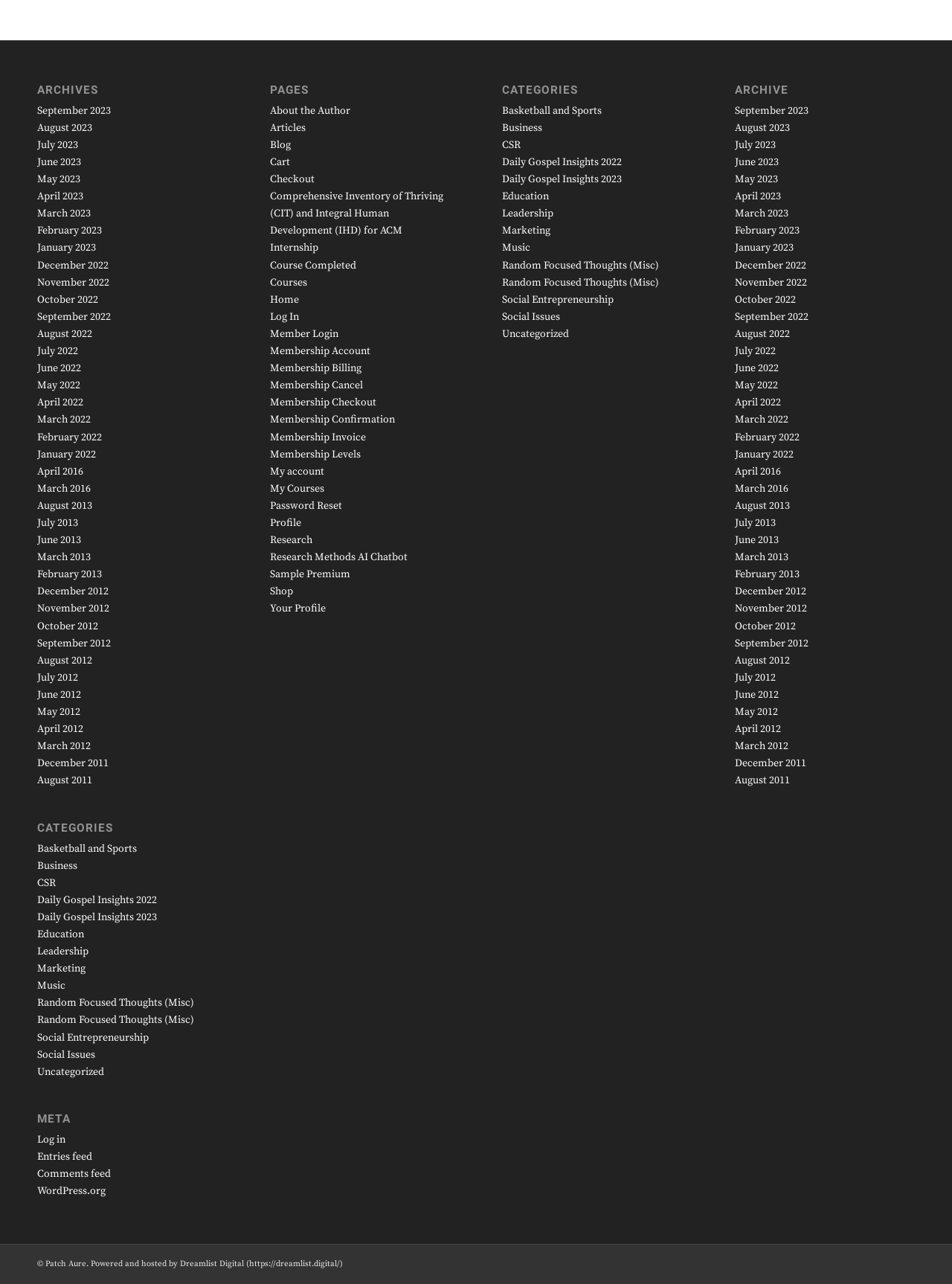Please identify the bounding box coordinates of the clickable region that I should interact with to perform the following instruction: "go to September 2023". The coordinates should be expressed as four float numbers between 0 and 1, i.e., [left, top, right, bottom].

[0.039, 0.081, 0.116, 0.091]